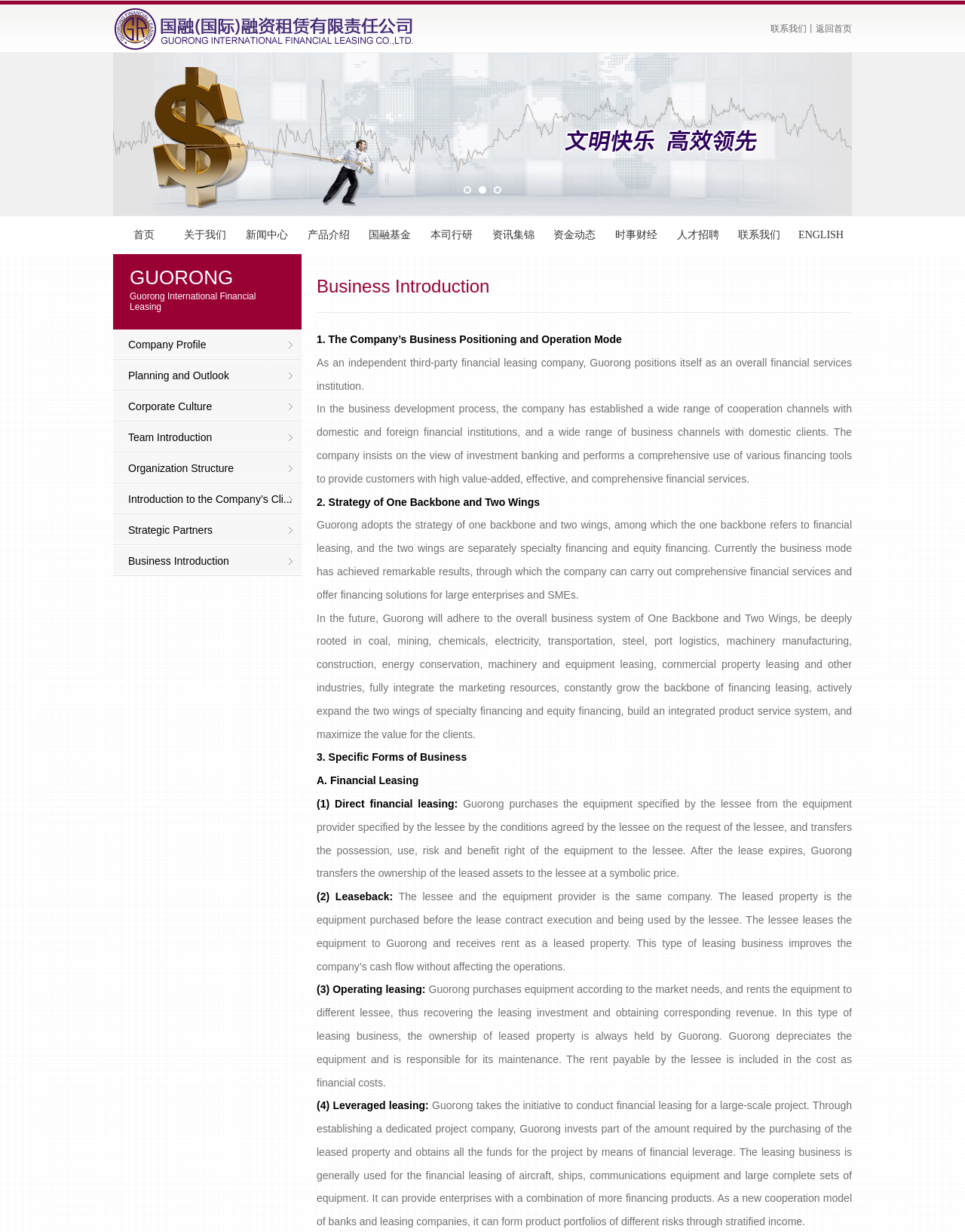Give a short answer using one word or phrase for the question:
What is the purpose of leaseback?

Improve cash flow